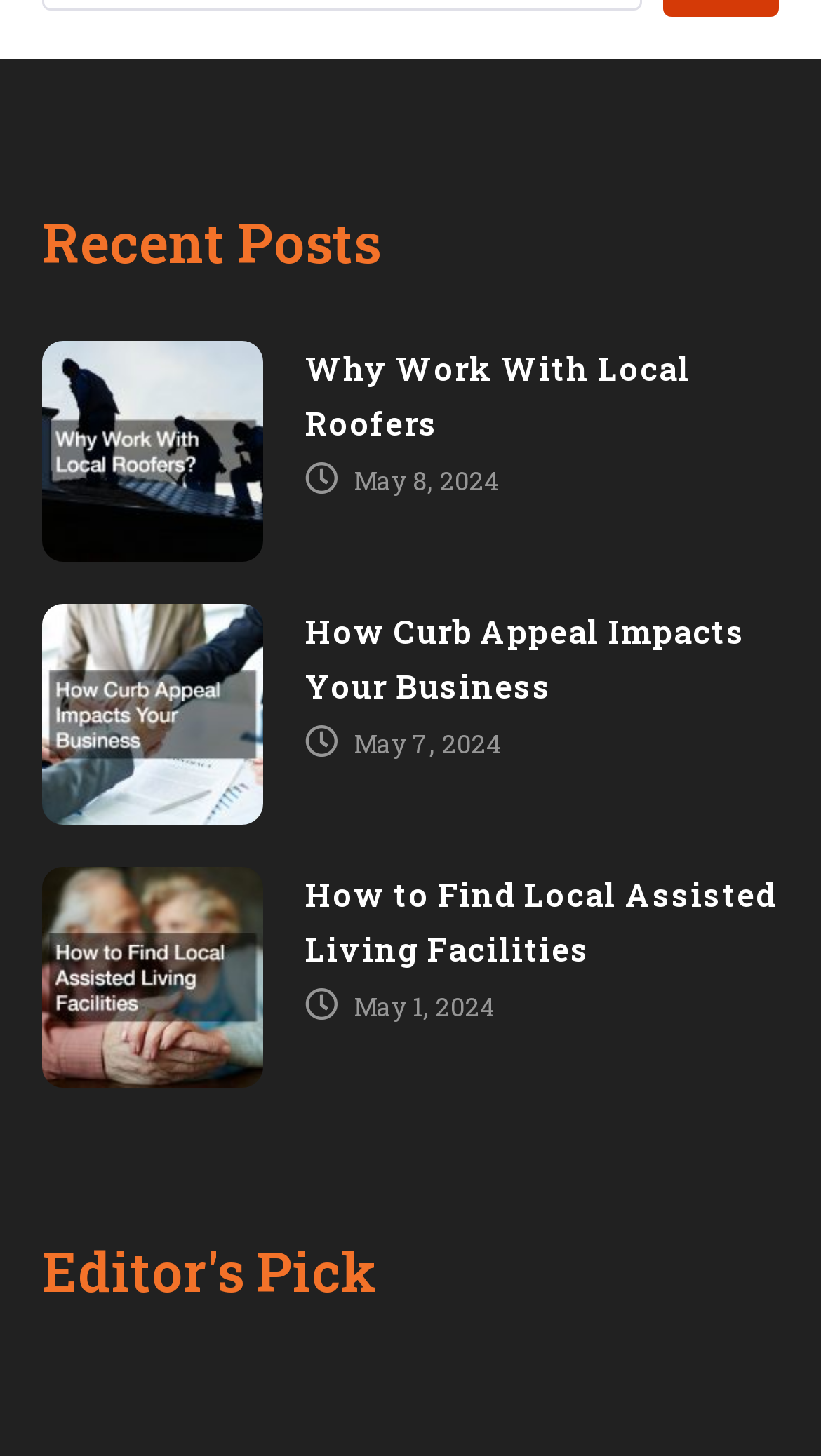Please specify the bounding box coordinates of the clickable region necessary for completing the following instruction: "view recent posts". The coordinates must consist of four float numbers between 0 and 1, i.e., [left, top, right, bottom].

[0.051, 0.141, 0.949, 0.19]